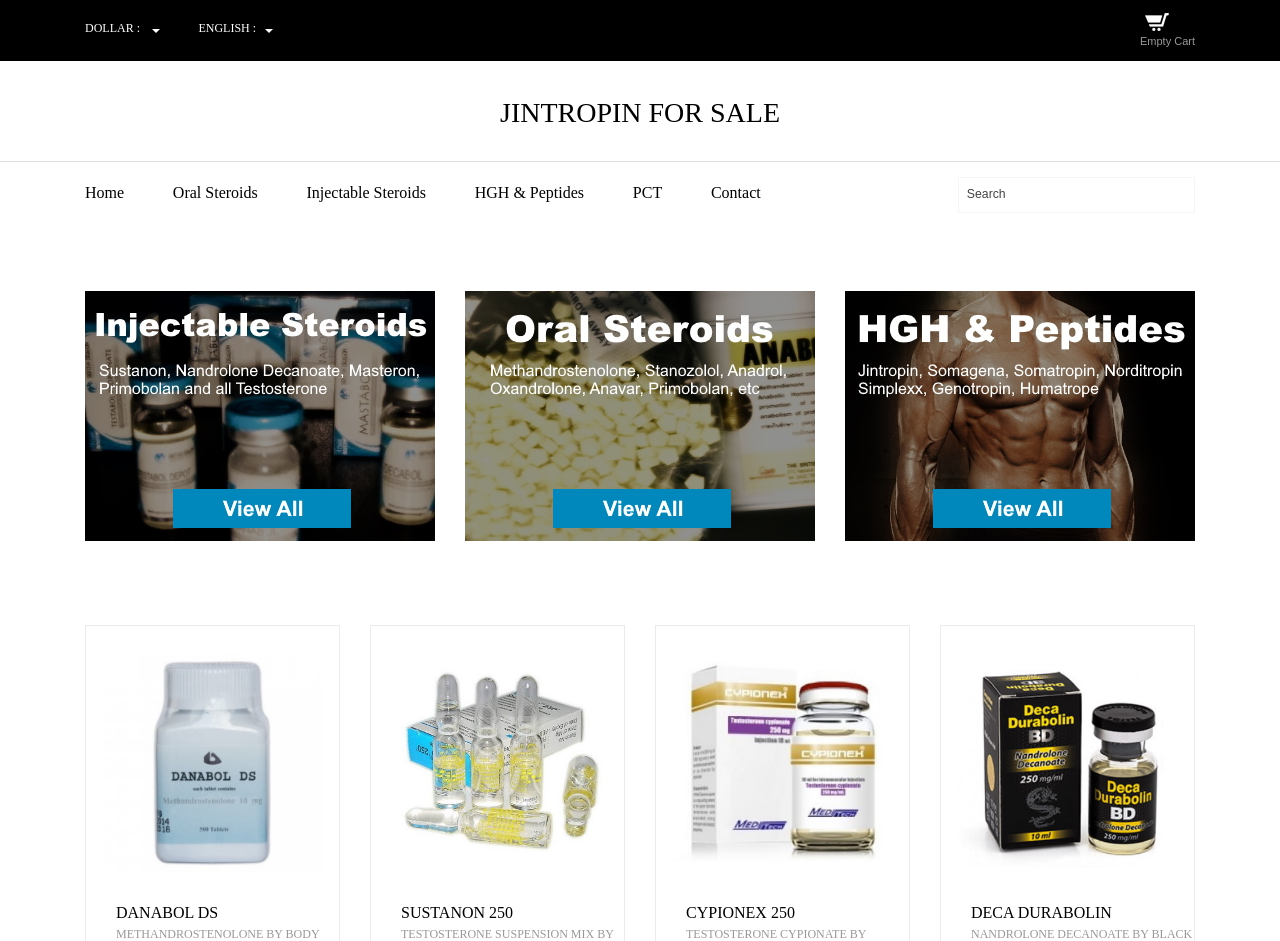Please identify the bounding box coordinates of the region to click in order to complete the given instruction: "View Danabol DS details". The coordinates should be four float numbers between 0 and 1, i.e., [left, top, right, bottom].

[0.067, 0.68, 0.265, 0.939]